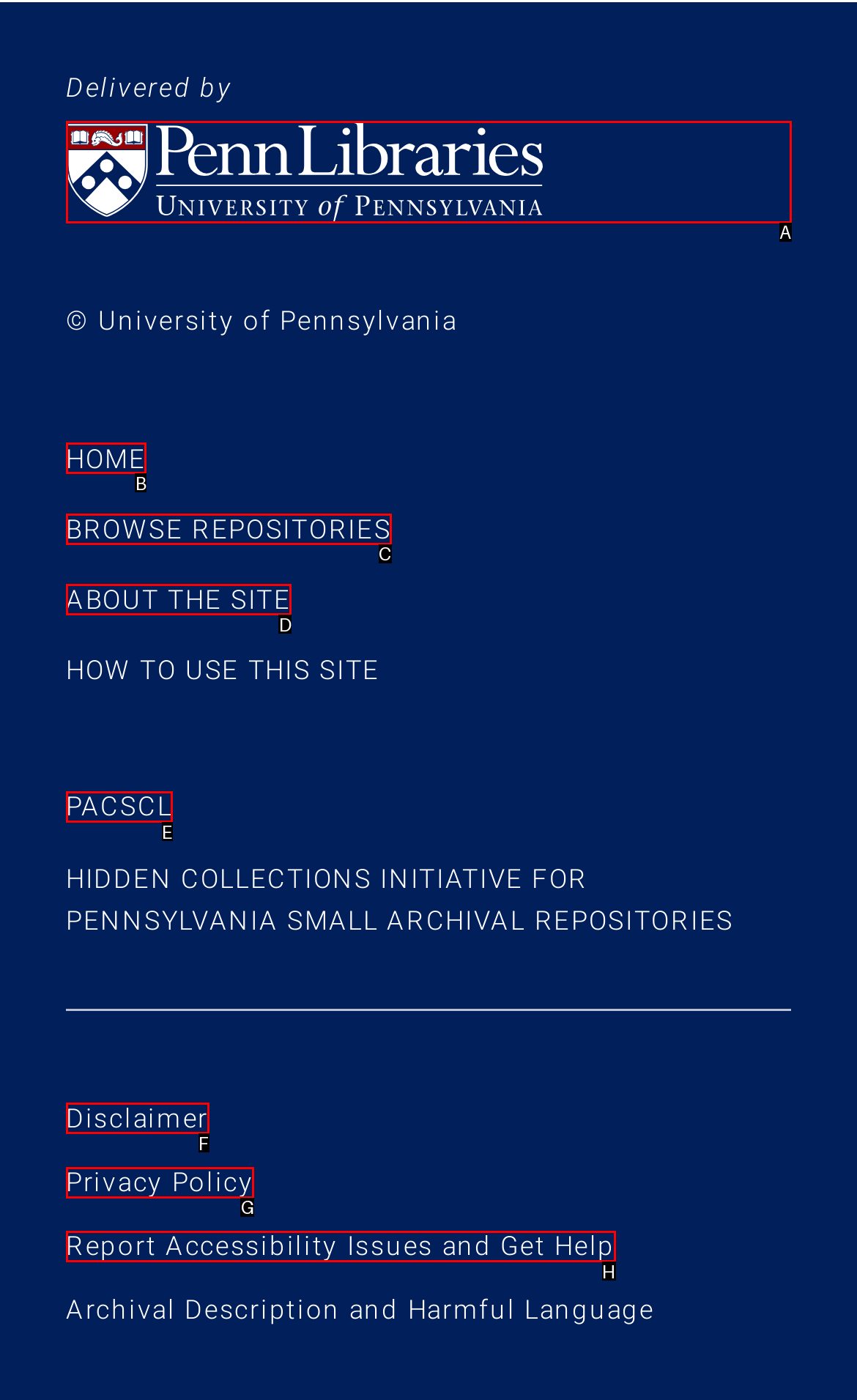Identify the option that corresponds to the description: About the site. Provide only the letter of the option directly.

D